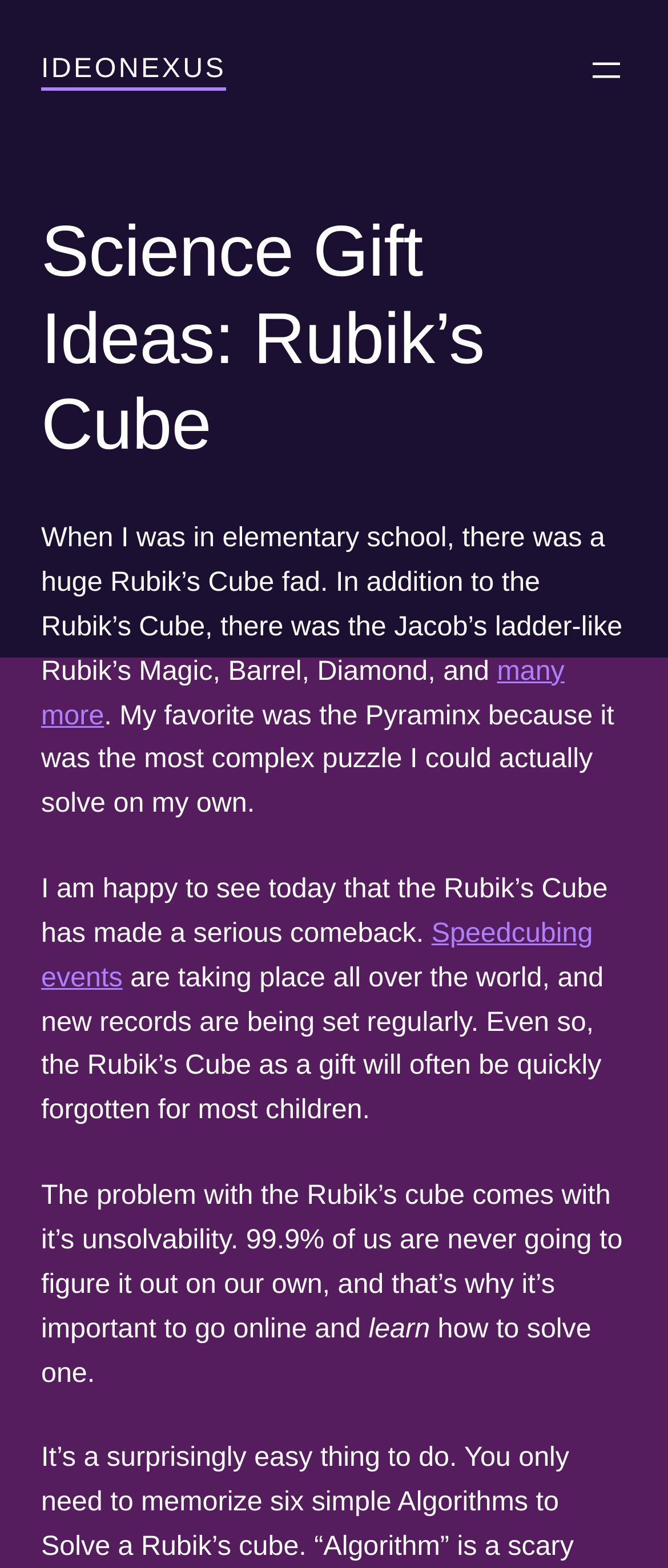What is the author's favorite puzzle?
Refer to the image and give a detailed response to the question.

The author mentions that their favorite puzzle is the Pyraminx because it was the most complex puzzle they could actually solve on their own, as stated in the second paragraph of the webpage.